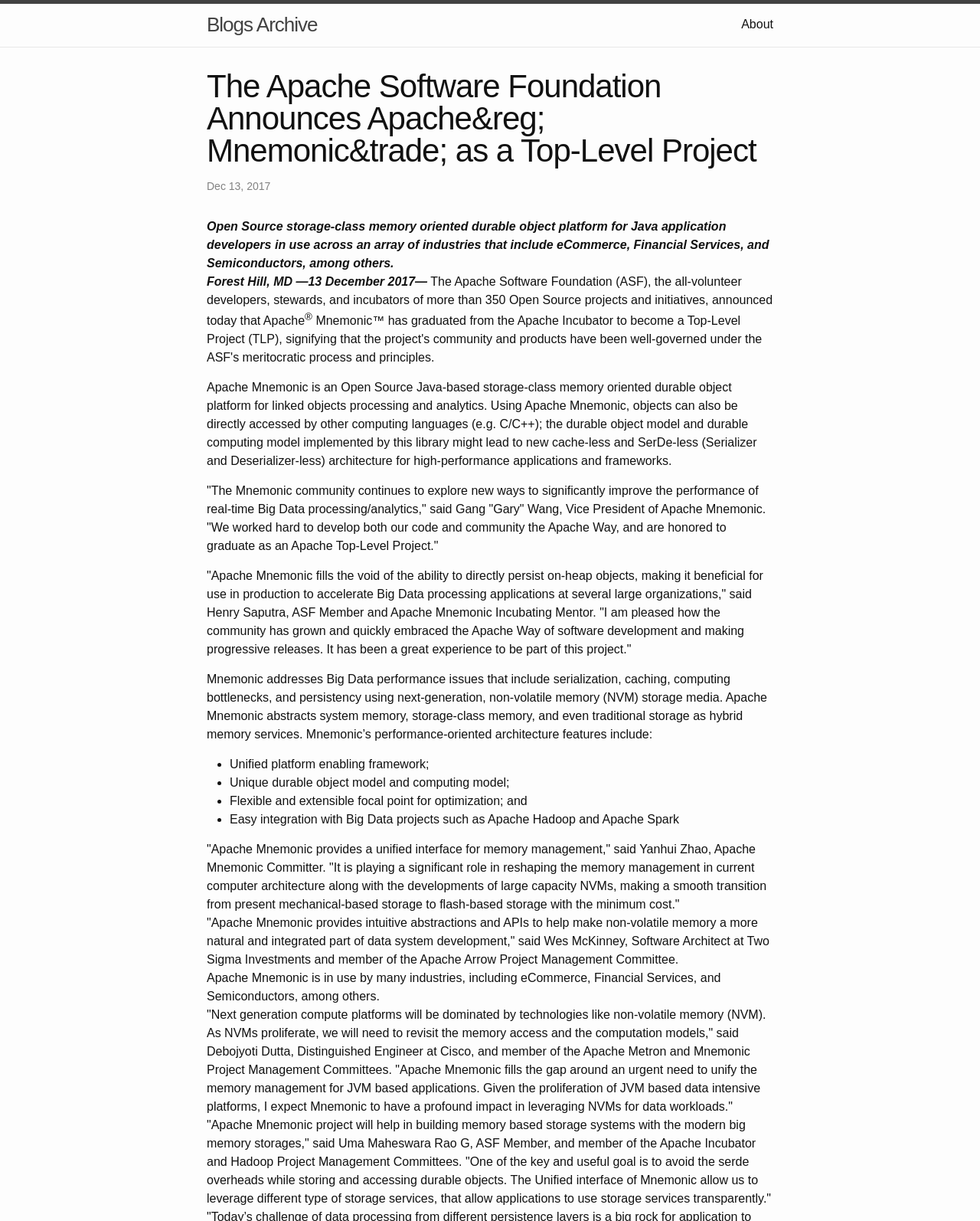Determine the bounding box for the UI element as described: "Blogs Archive". The coordinates should be represented as four float numbers between 0 and 1, formatted as [left, top, right, bottom].

[0.211, 0.003, 0.324, 0.037]